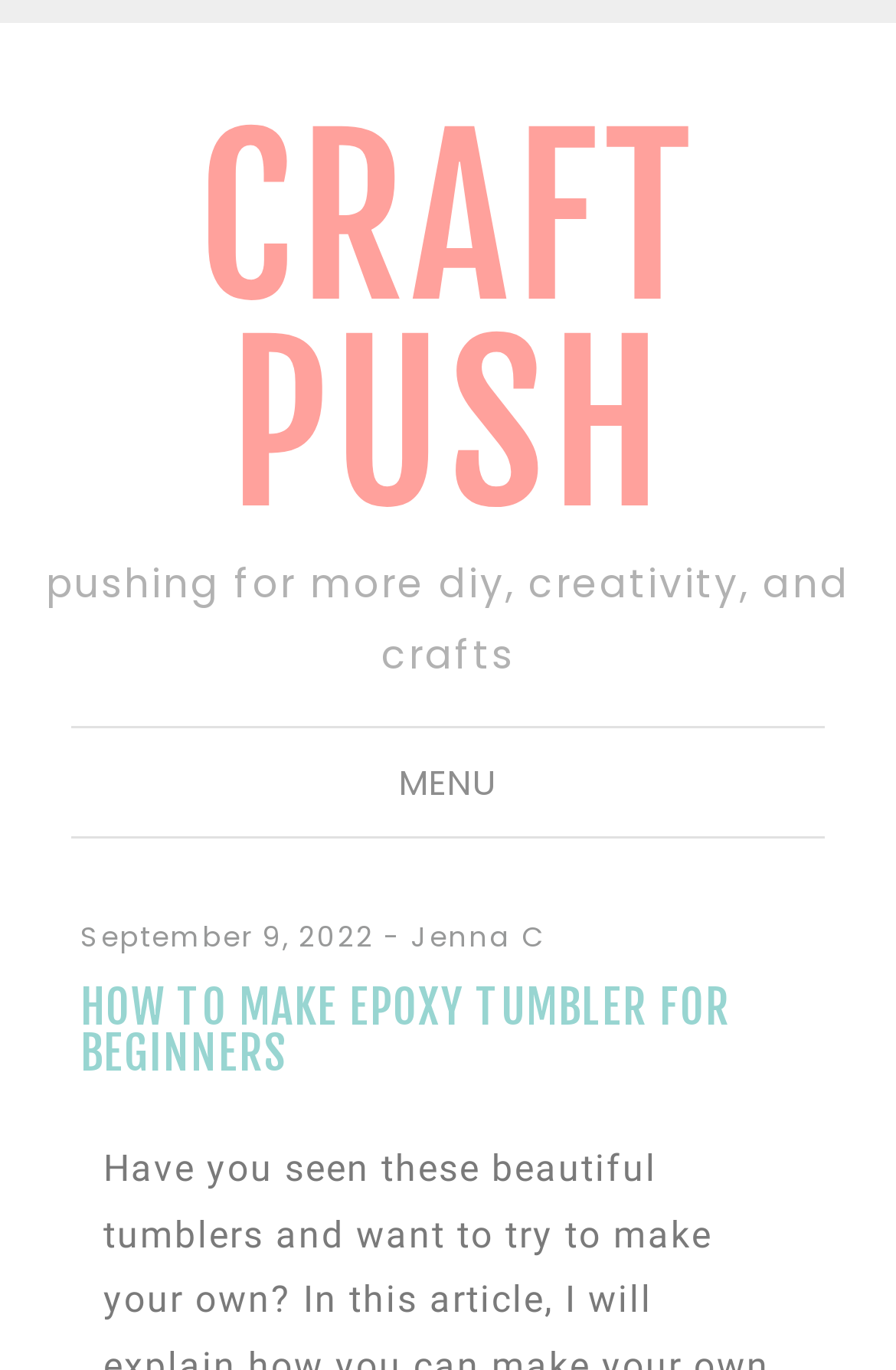What type of content is the website focused on?
Provide an in-depth and detailed explanation in response to the question.

The website is focused on DIY and crafts, as indicated by the heading 'CRAFT PUSH' and the tagline 'pushing for more diy, creativity, and crafts'. This suggests that the website is dedicated to providing content related to DIY projects and crafts.